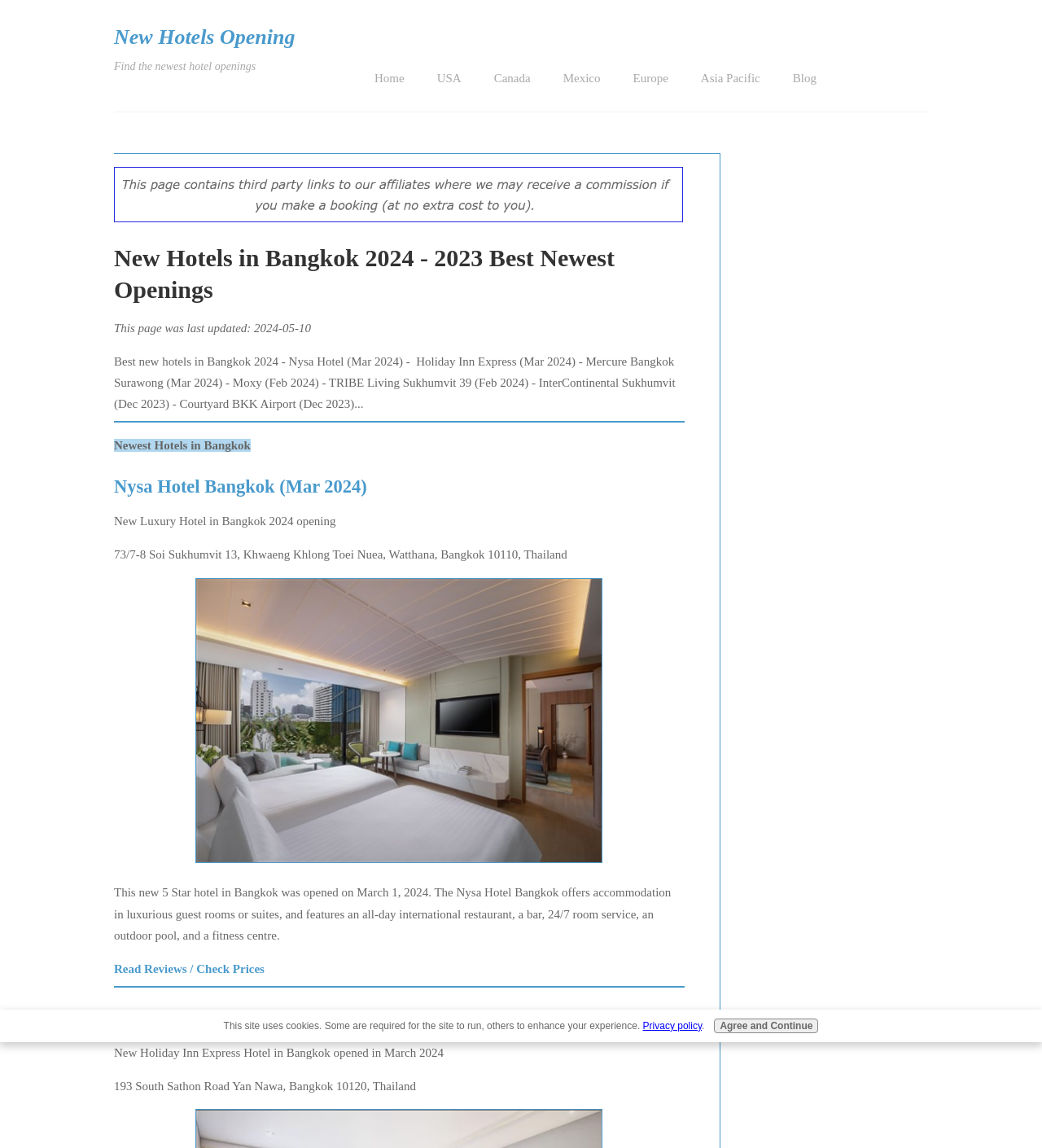Locate the UI element described by title="Scott's K9" in the provided webpage screenshot. Return the bounding box coordinates in the format (top-left x, top-left y, bottom-right x, bottom-right y), ensuring all values are between 0 and 1.

None